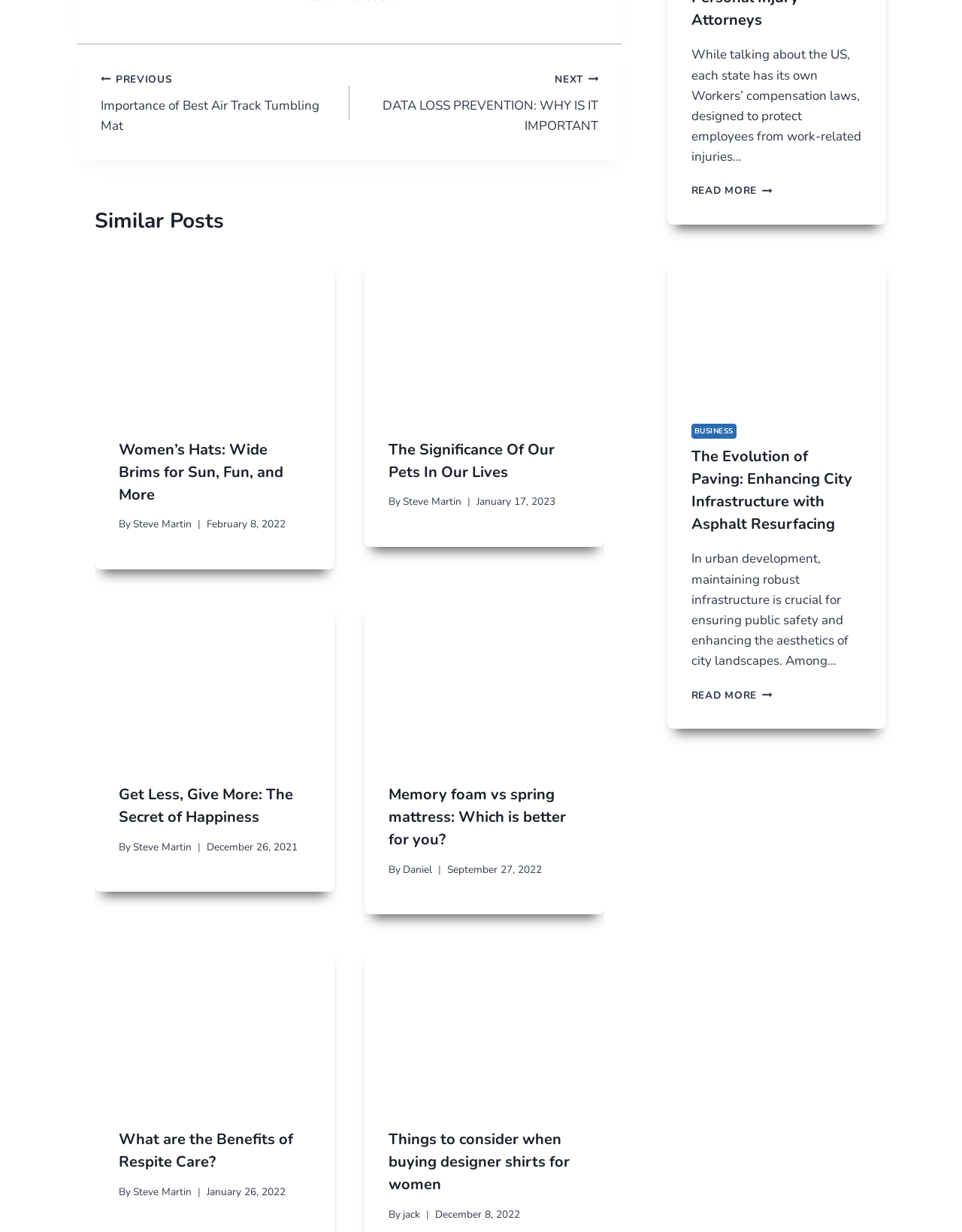Locate the bounding box coordinates of the element's region that should be clicked to carry out the following instruction: "Read the article 'Women’s Hats: Wide Brims for Sun, Fun, and More'". The coordinates need to be four float numbers between 0 and 1, i.e., [left, top, right, bottom].

[0.098, 0.207, 0.348, 0.336]